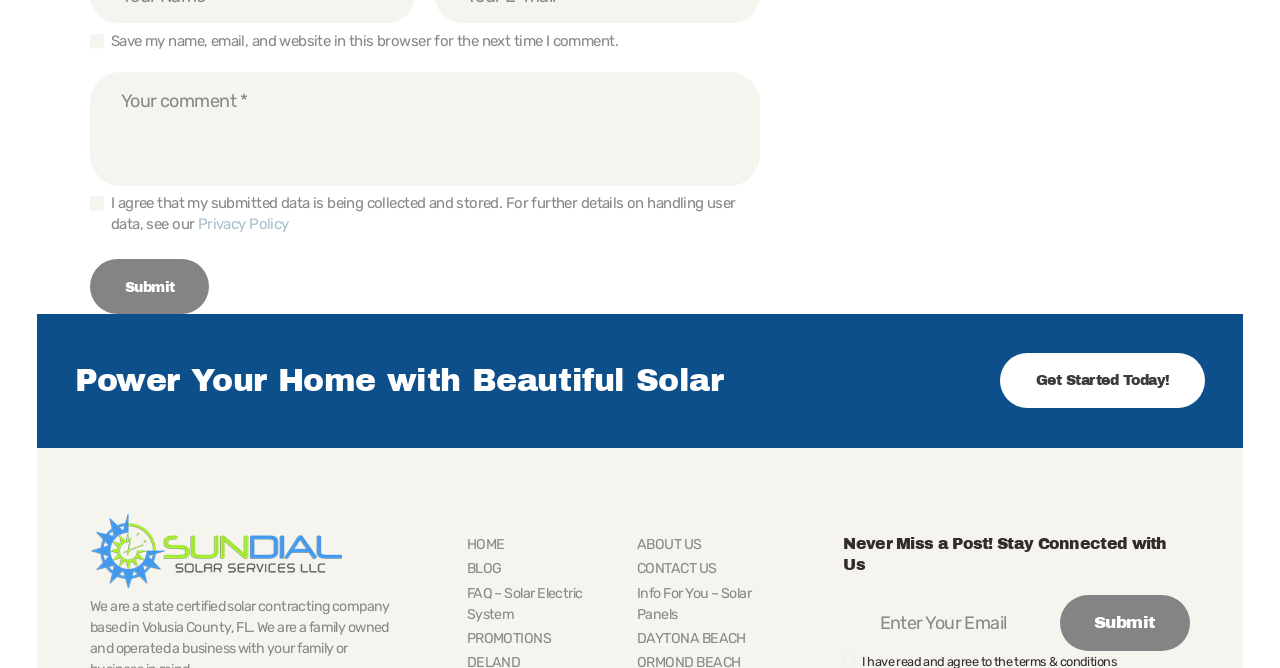Locate the bounding box coordinates of the area that needs to be clicked to fulfill the following instruction: "Get started today". The coordinates should be in the format of four float numbers between 0 and 1, namely [left, top, right, bottom].

[0.781, 0.529, 0.941, 0.611]